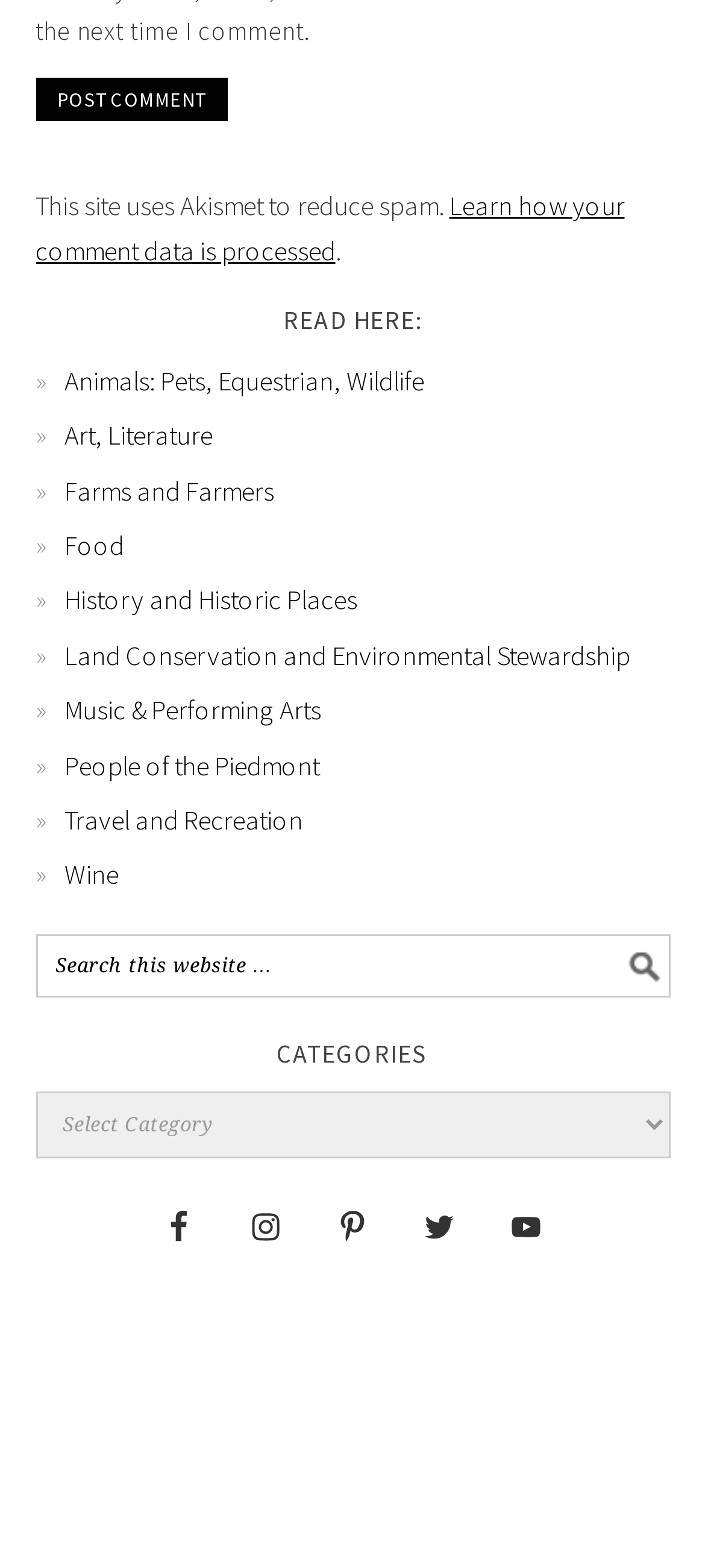Identify the bounding box coordinates for the UI element described as: "Land Conservation and Environmental Stewardship".

[0.091, 0.407, 0.894, 0.429]